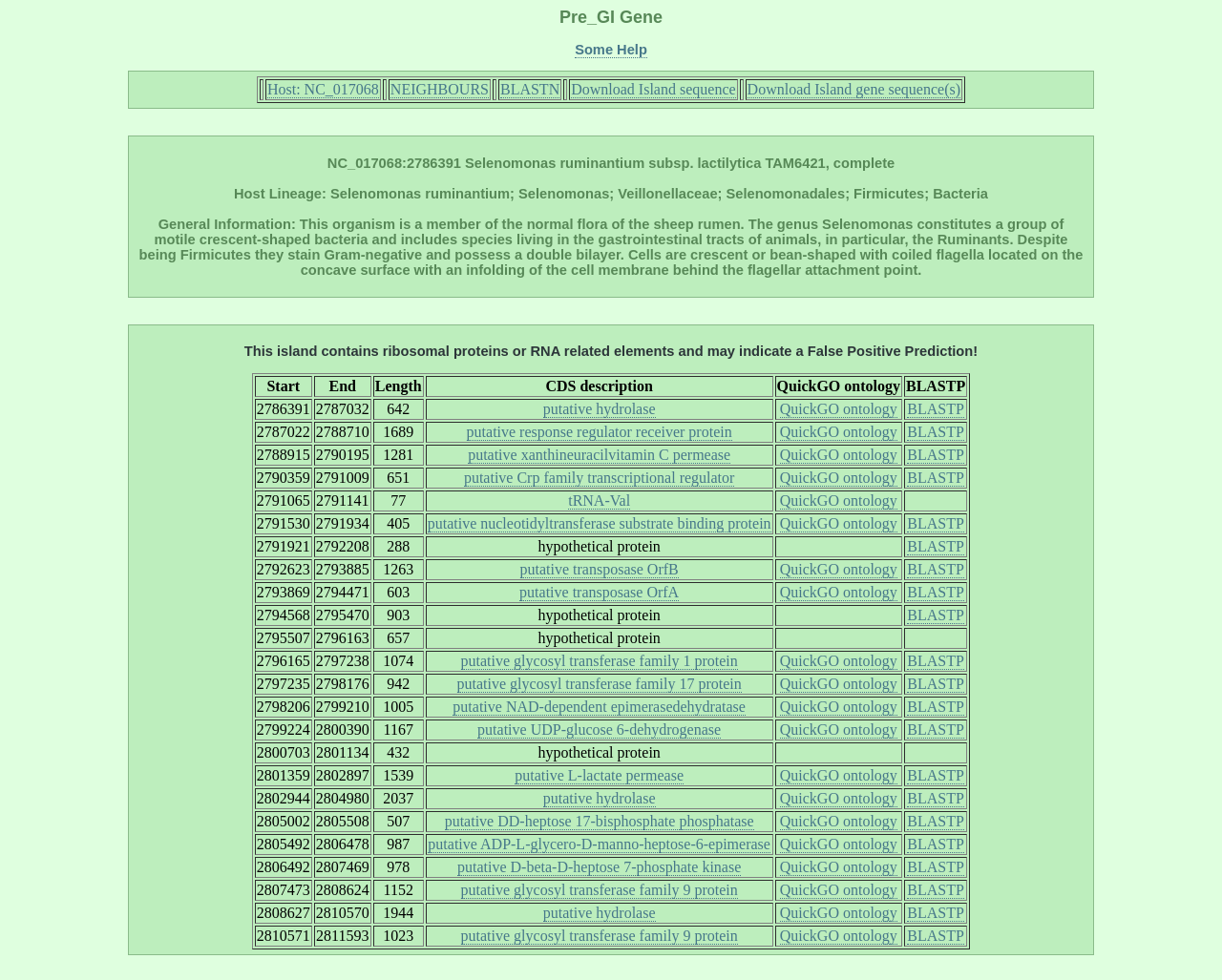What is the function of the protein with start position 2786391?
Please give a well-detailed answer to the question.

The function of the protein with start position 2786391 can be found in the table with the column heading 'CDS description'. The table is located in the lower part of the webpage and the function is described as 'putative hydrolase'.